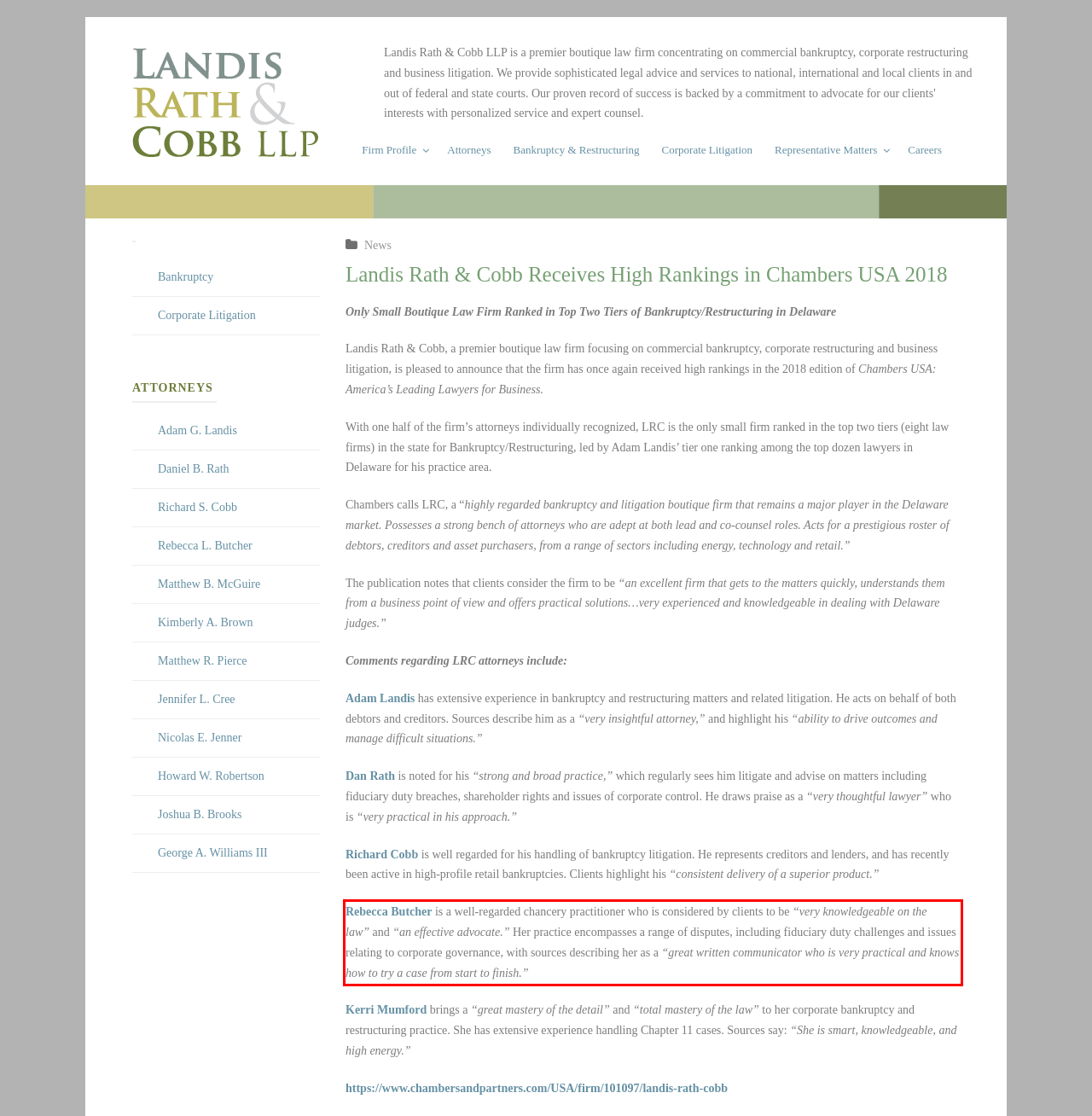You are given a screenshot with a red rectangle. Identify and extract the text within this red bounding box using OCR.

Rebecca Butcher is a well-regarded chancery practitioner who is considered by clients to be “very knowledgeable on the law” and “an effective advocate.” Her practice encompasses a range of disputes, including fiduciary duty challenges and issues relating to corporate governance, with sources describing her as a “great written communicator who is very practical and knows how to try a case from start to finish.”